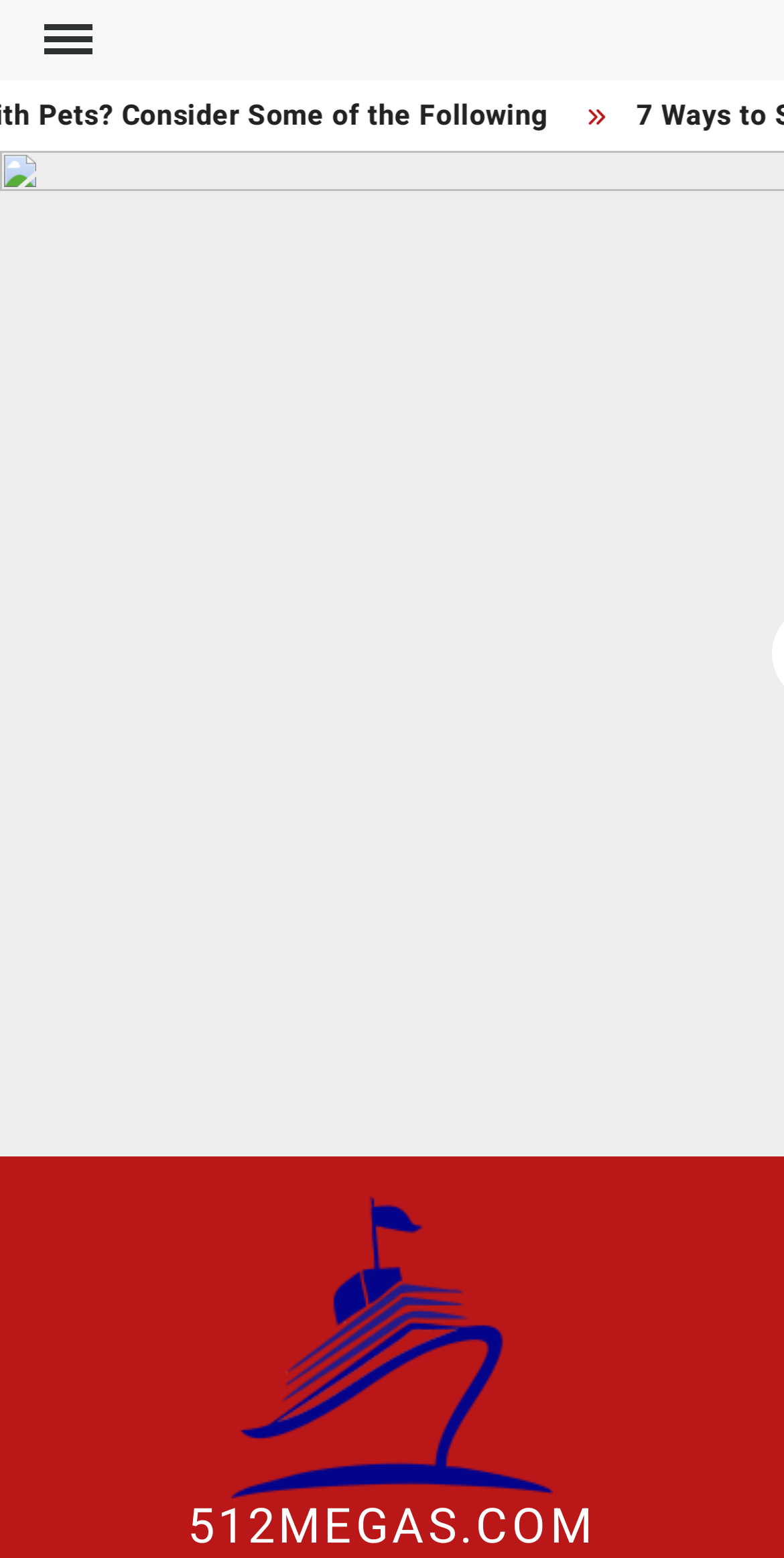Please find and generate the text of the main header of the webpage.

Leisure Time Activities Weißes Roß